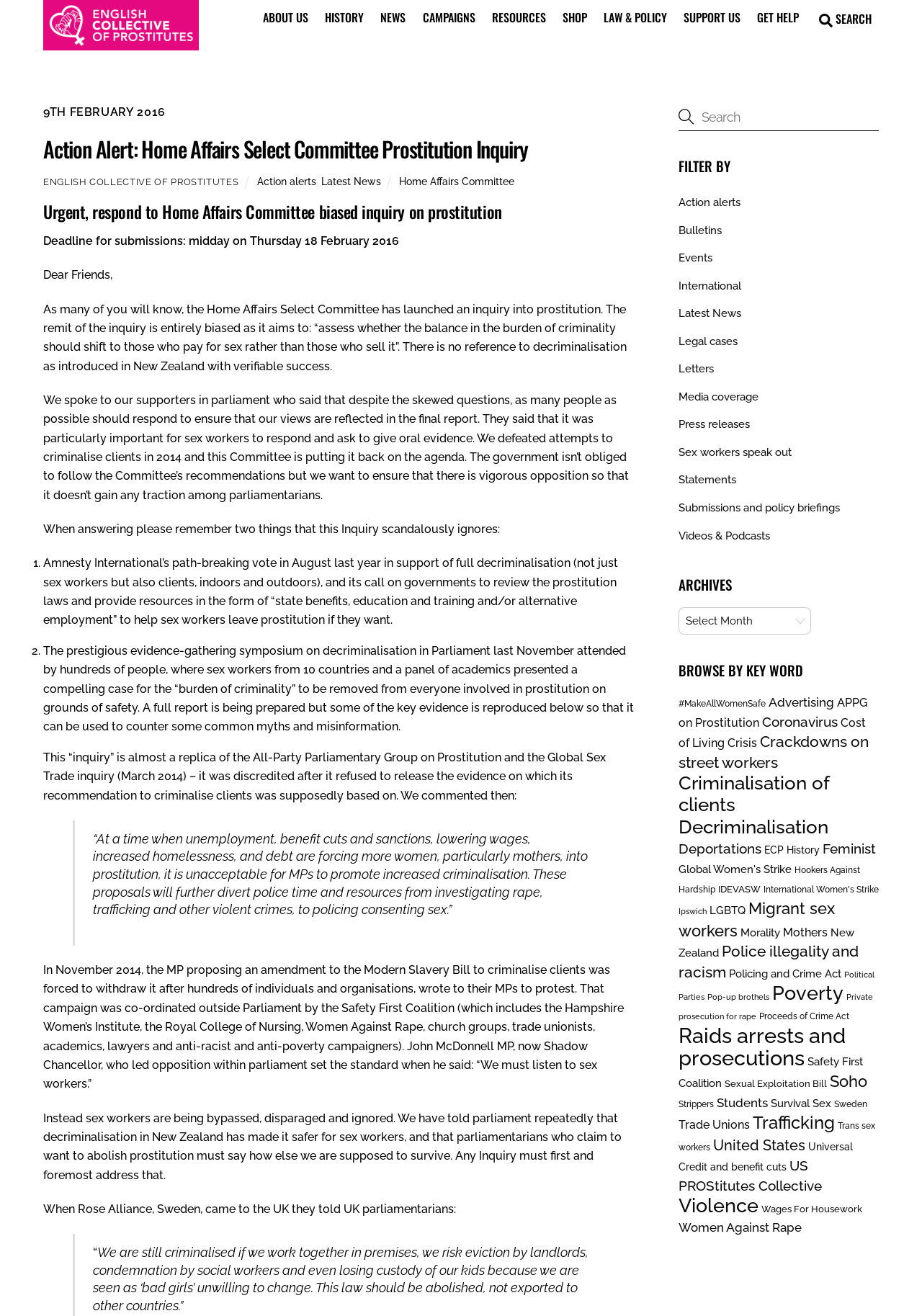Respond to the question below with a concise word or phrase:
How many items are there in the 'Criminalisation of clients' category?

151 items